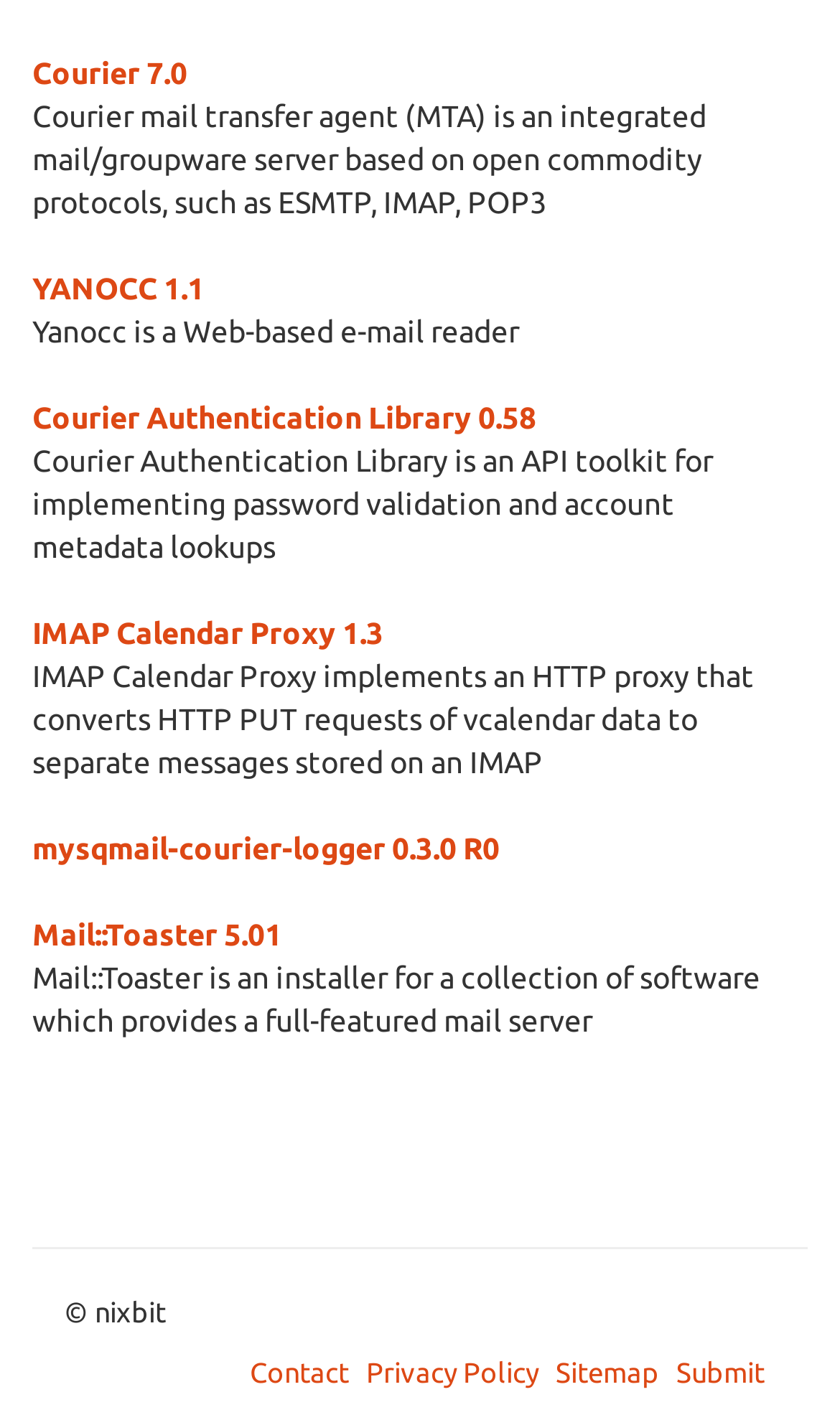Utilize the details in the image to thoroughly answer the following question: What does IMAP Calendar Proxy do?

According to the description list detail, IMAP Calendar Proxy implements an HTTP proxy that converts HTTP PUT requests of vcalendar data to separate messages stored on an IMAP, which allows users to store calendar data on an IMAP server.